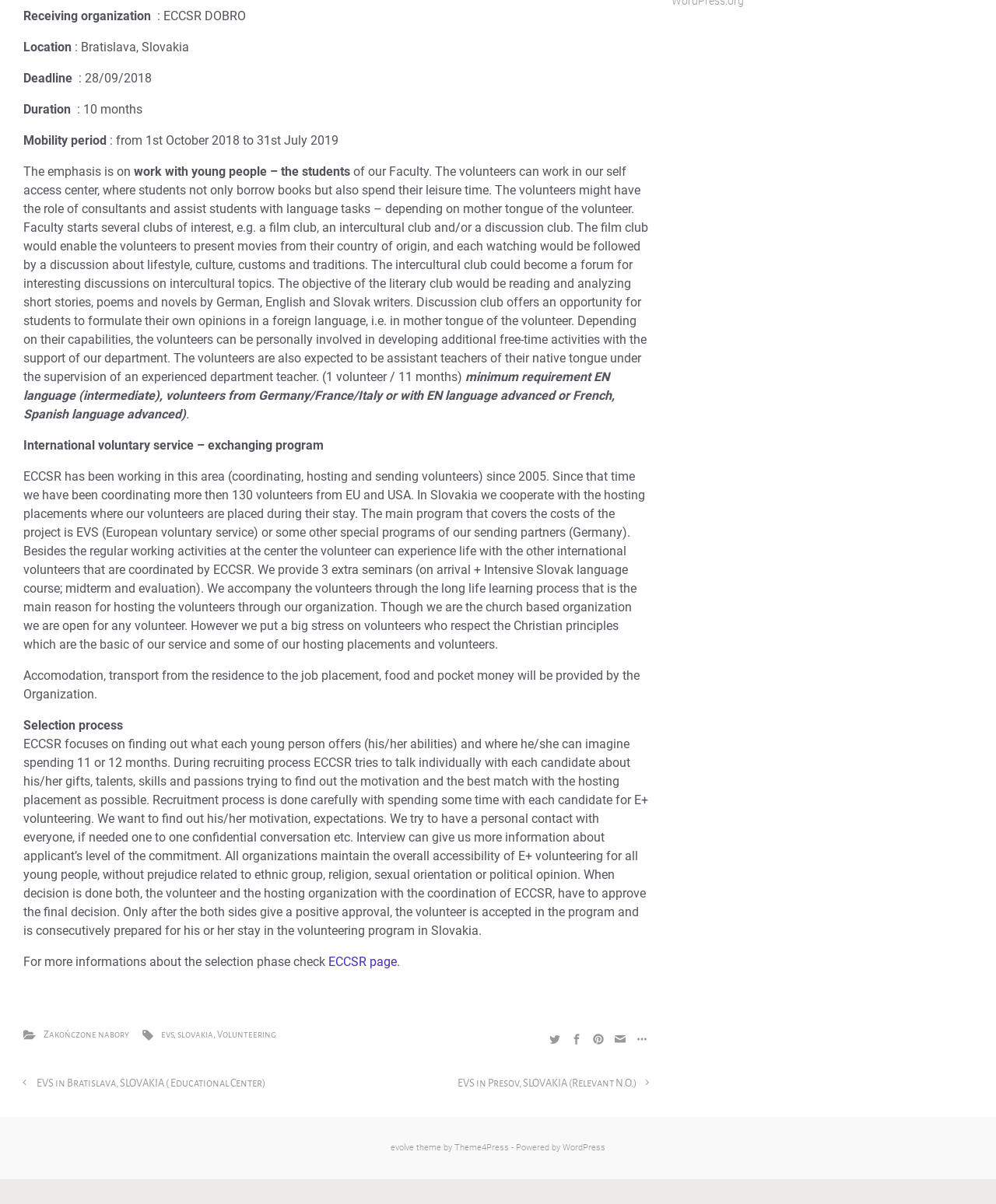Determine the bounding box coordinates for the HTML element mentioned in the following description: "ECCSR page". The coordinates should be a list of four floats ranging from 0 to 1, represented as [left, top, right, bottom].

[0.33, 0.792, 0.398, 0.805]